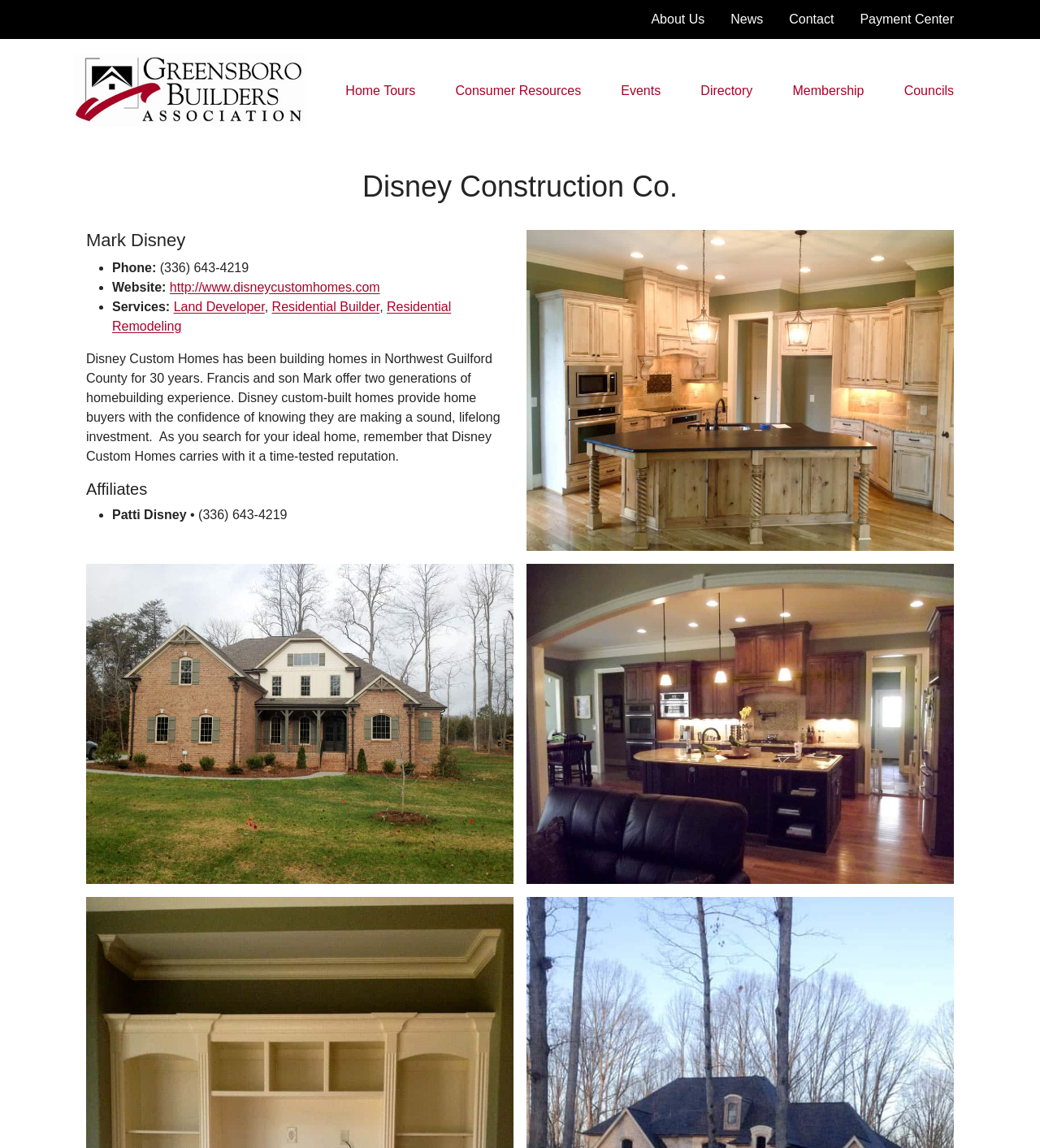Locate the bounding box coordinates of the clickable area to execute the instruction: "Click on About Us". Provide the coordinates as four float numbers between 0 and 1, represented as [left, top, right, bottom].

[0.614, 0.003, 0.69, 0.031]